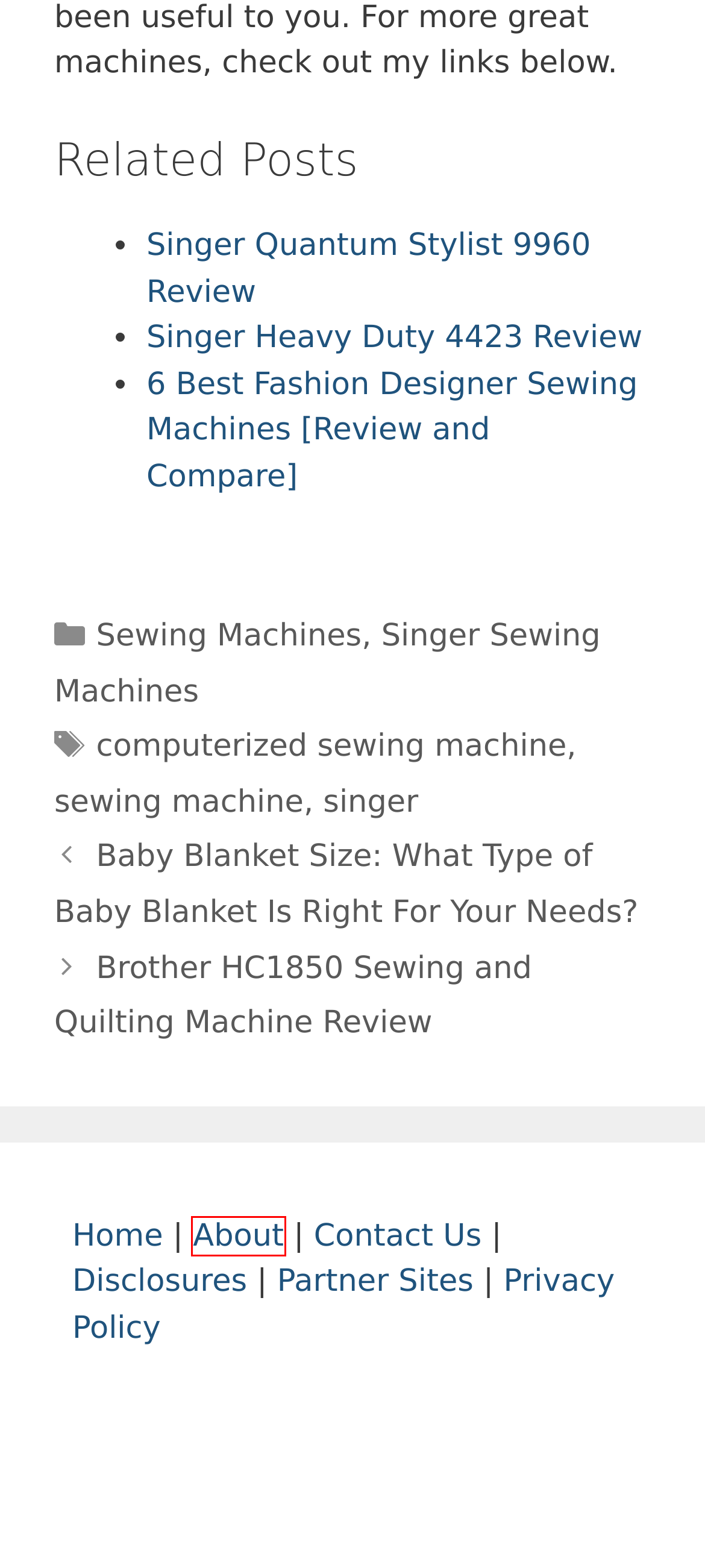You are given a screenshot of a webpage with a red rectangle bounding box around a UI element. Select the webpage description that best matches the new webpage after clicking the element in the bounding box. Here are the candidates:
A. Privacy Policy - Sew The Best
B. Sewing Machines - Sew The Best
C. Singer Heavy Duty 4423 Review ✔️ (2024) - Sew The Best
D. Brother HC1850 Sewing and Quilting Machine Review ✔️ (2024) - Sew The Best
E. About - Sew The Best
F. singer Archives - Sew The Best
G. Partner Sites - Sew The Best
H. sewing machine Archives - Sew The Best

E